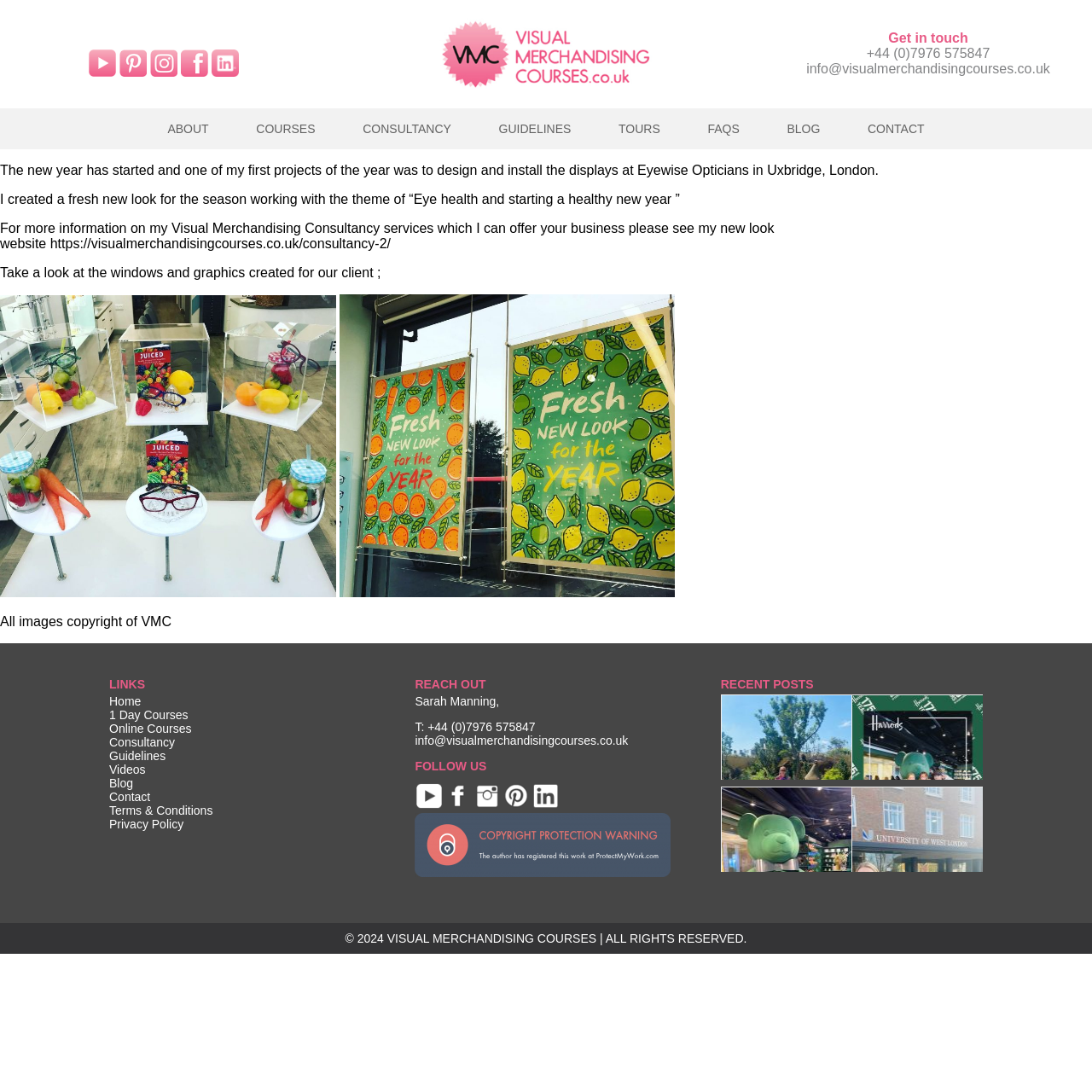Find the bounding box coordinates of the clickable area required to complete the following action: "View the ABOUT page".

[0.153, 0.112, 0.191, 0.124]